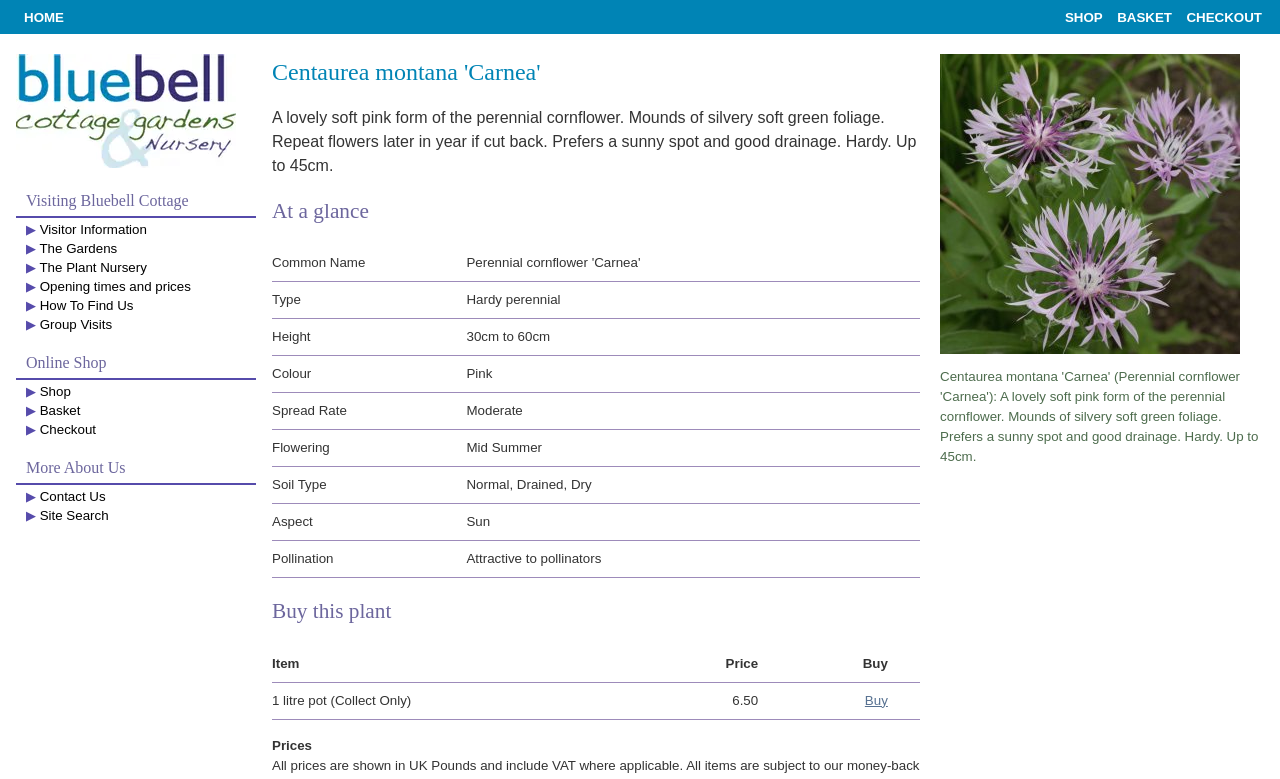Find the bounding box coordinates for the area that must be clicked to perform this action: "Click HOME".

[0.012, 0.013, 0.052, 0.032]